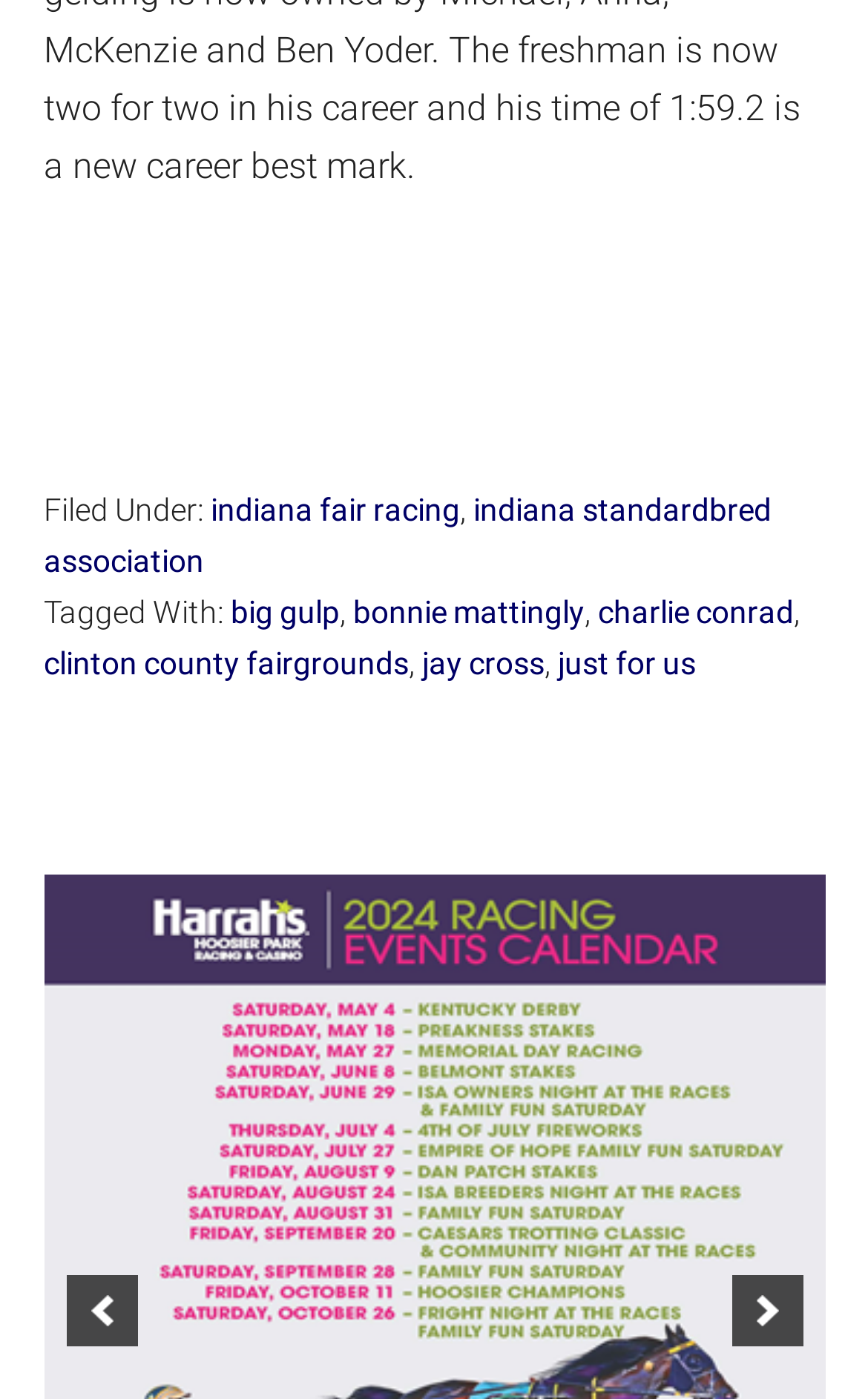What is the first category in the footer?
Based on the content of the image, thoroughly explain and answer the question.

I looked at the footer section and found the first category, which is 'Filed Under:'.